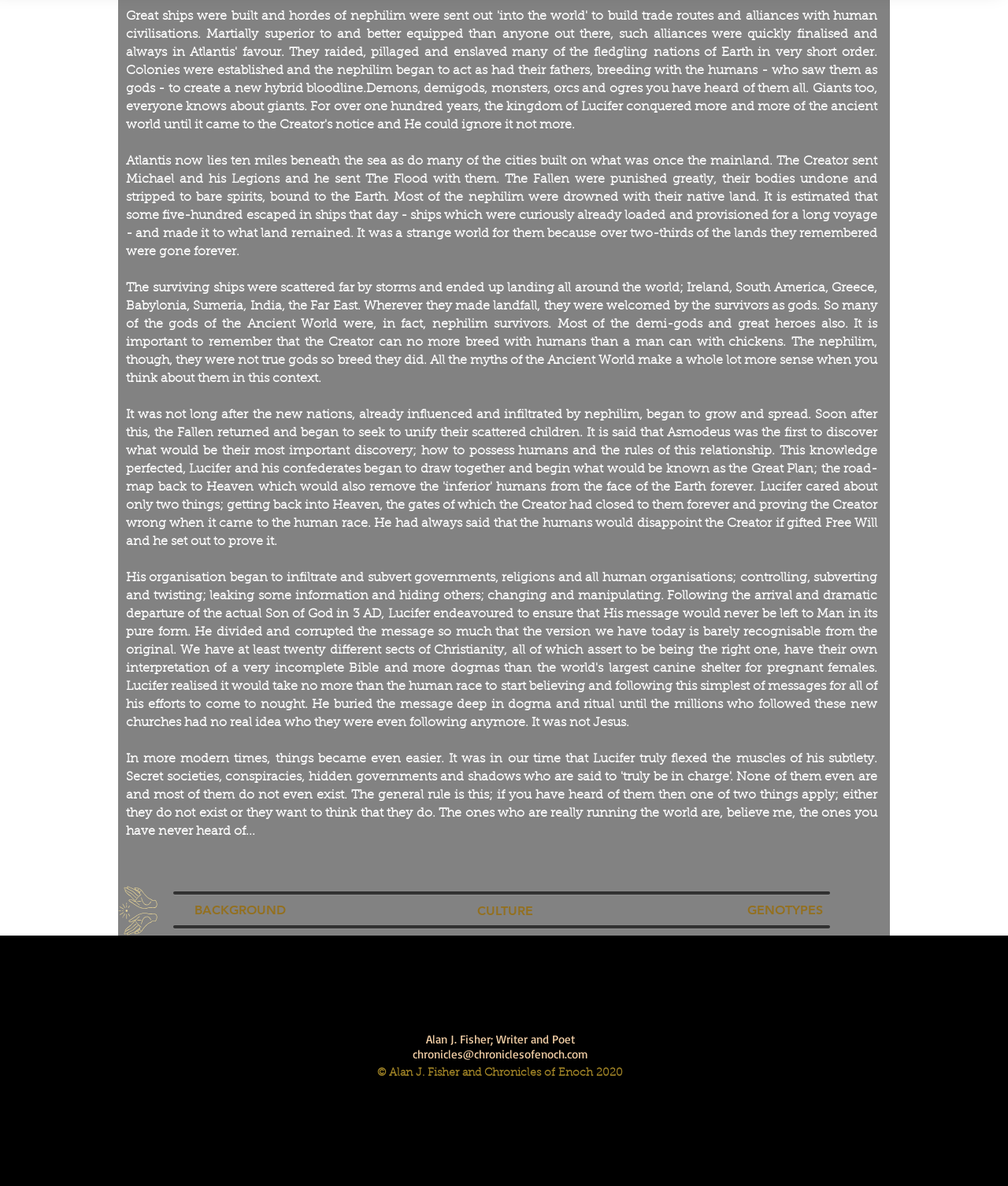Please identify the bounding box coordinates of the element that needs to be clicked to execute the following command: "View the Photo Gallary". Provide the bounding box using four float numbers between 0 and 1, formatted as [left, top, right, bottom].

None